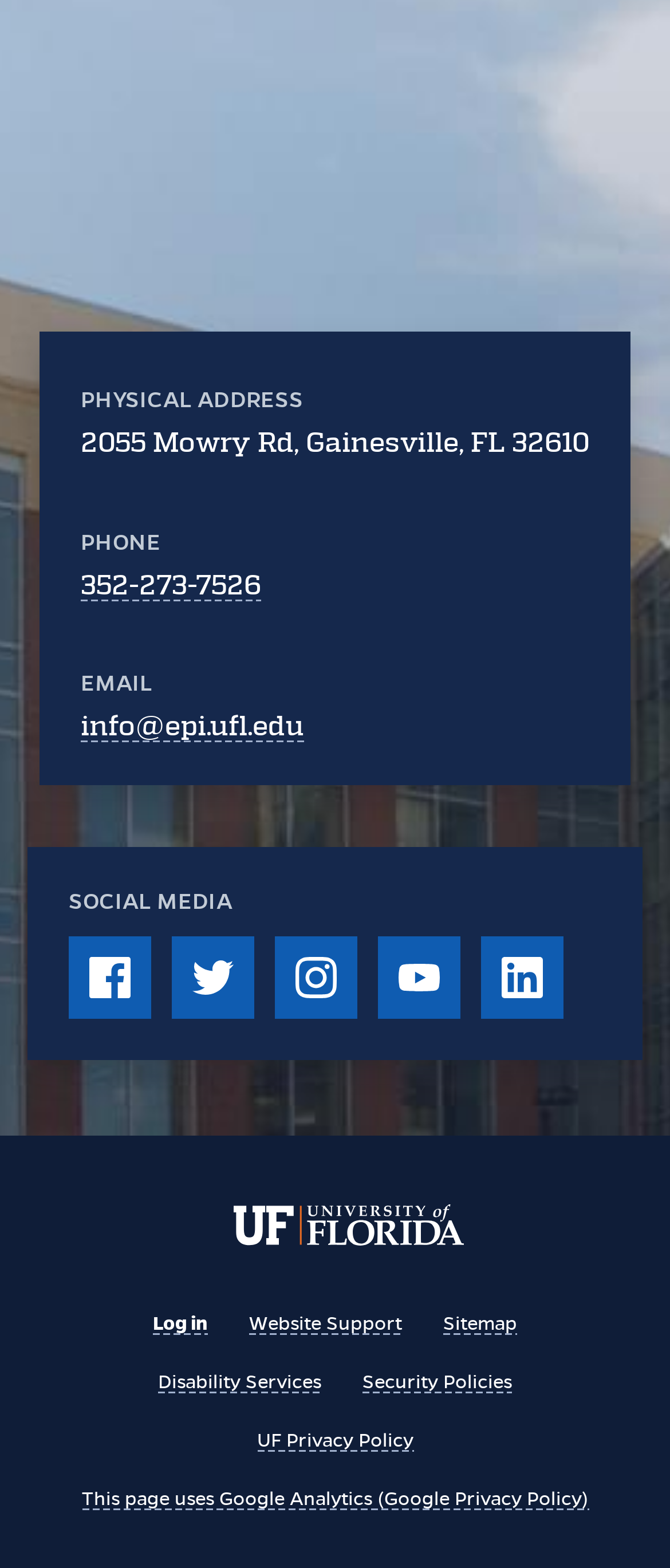Please identify the bounding box coordinates of the element's region that should be clicked to execute the following instruction: "Watch YouTube channel". The bounding box coordinates must be four float numbers between 0 and 1, i.e., [left, top, right, bottom].

[0.564, 0.597, 0.687, 0.65]